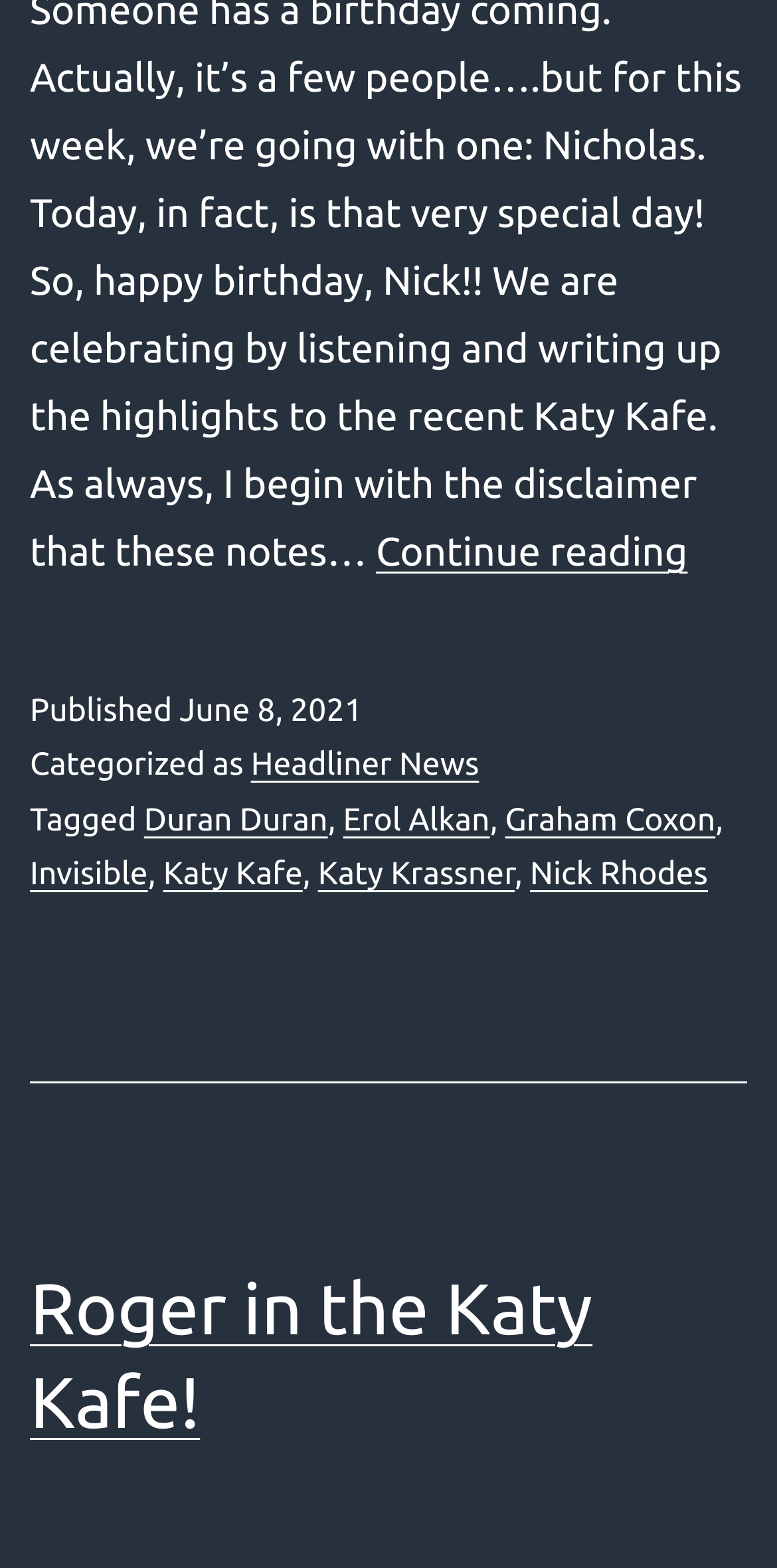Extract the bounding box coordinates for the UI element described by the text: "HOME". The coordinates should be in the form of [left, top, right, bottom] with values between 0 and 1.

None